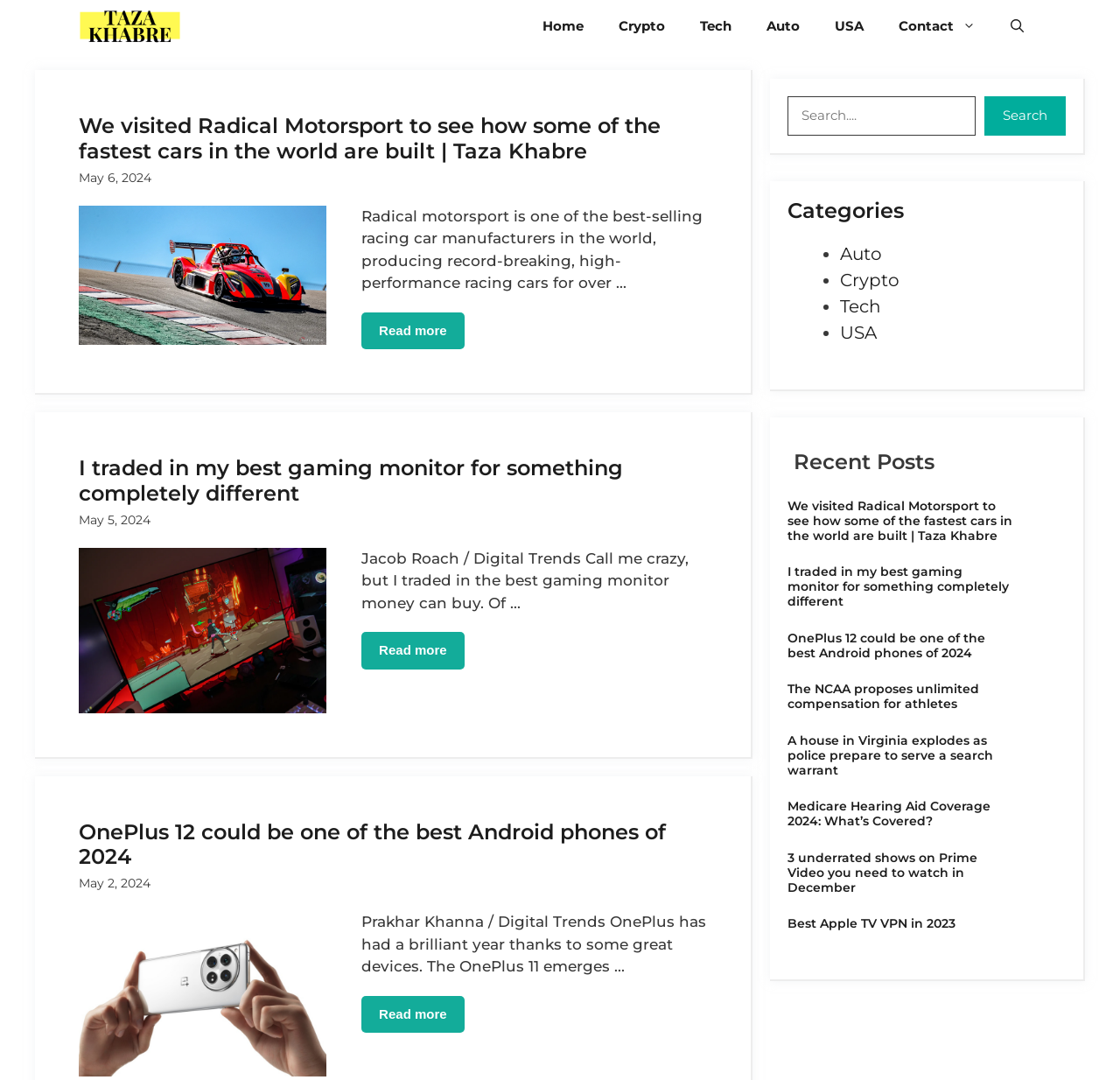Please identify the bounding box coordinates of the element I need to click to follow this instruction: "Click on the 'Home' link".

[0.469, 0.0, 0.537, 0.049]